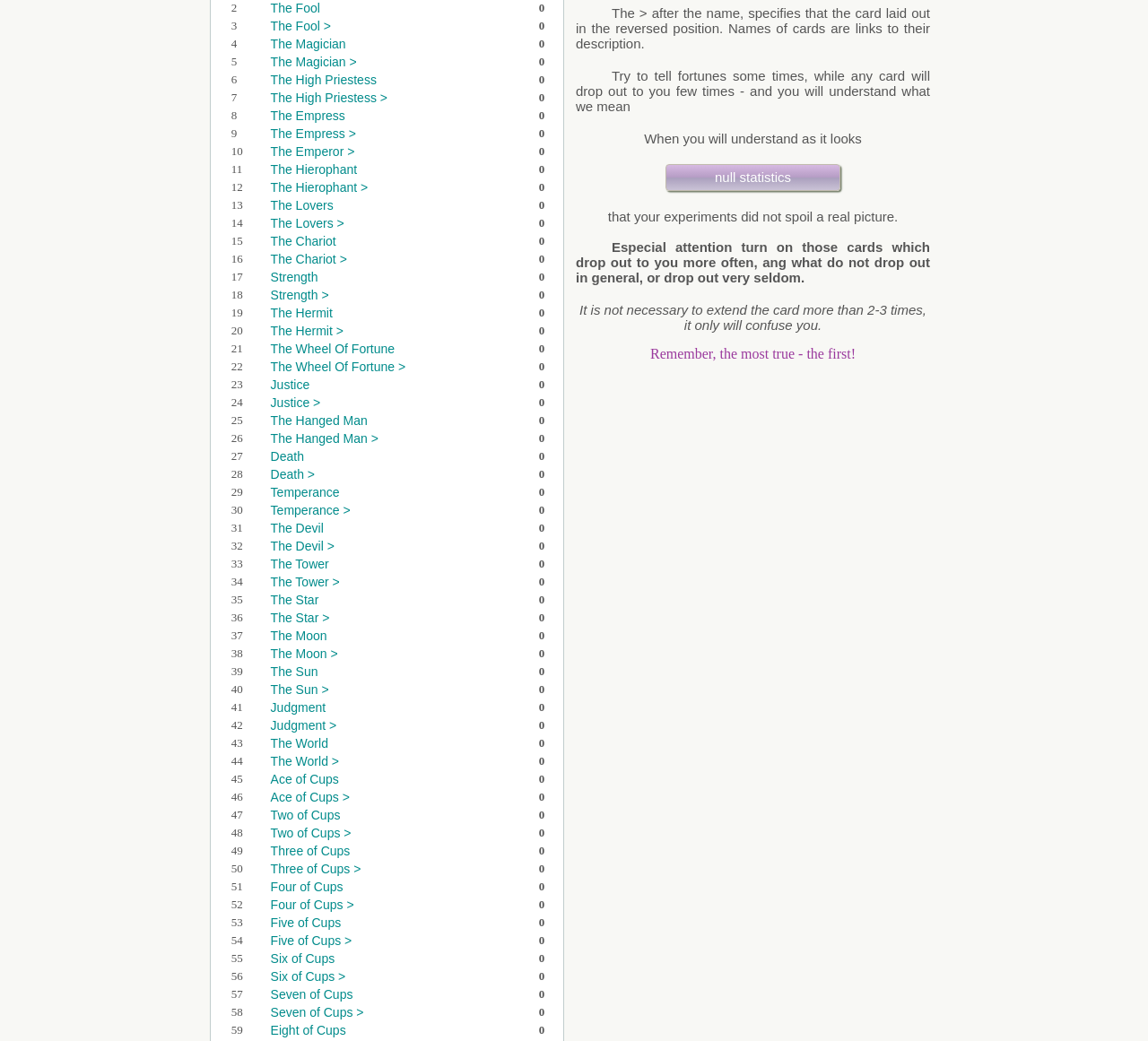Based on the image, provide a detailed and complete answer to the question: 
What is the first tarot card?

Based on the webpage, the first row contains a gridcell with the text 'The Fool', which is a link. Therefore, the first tarot card is 'The Fool'.